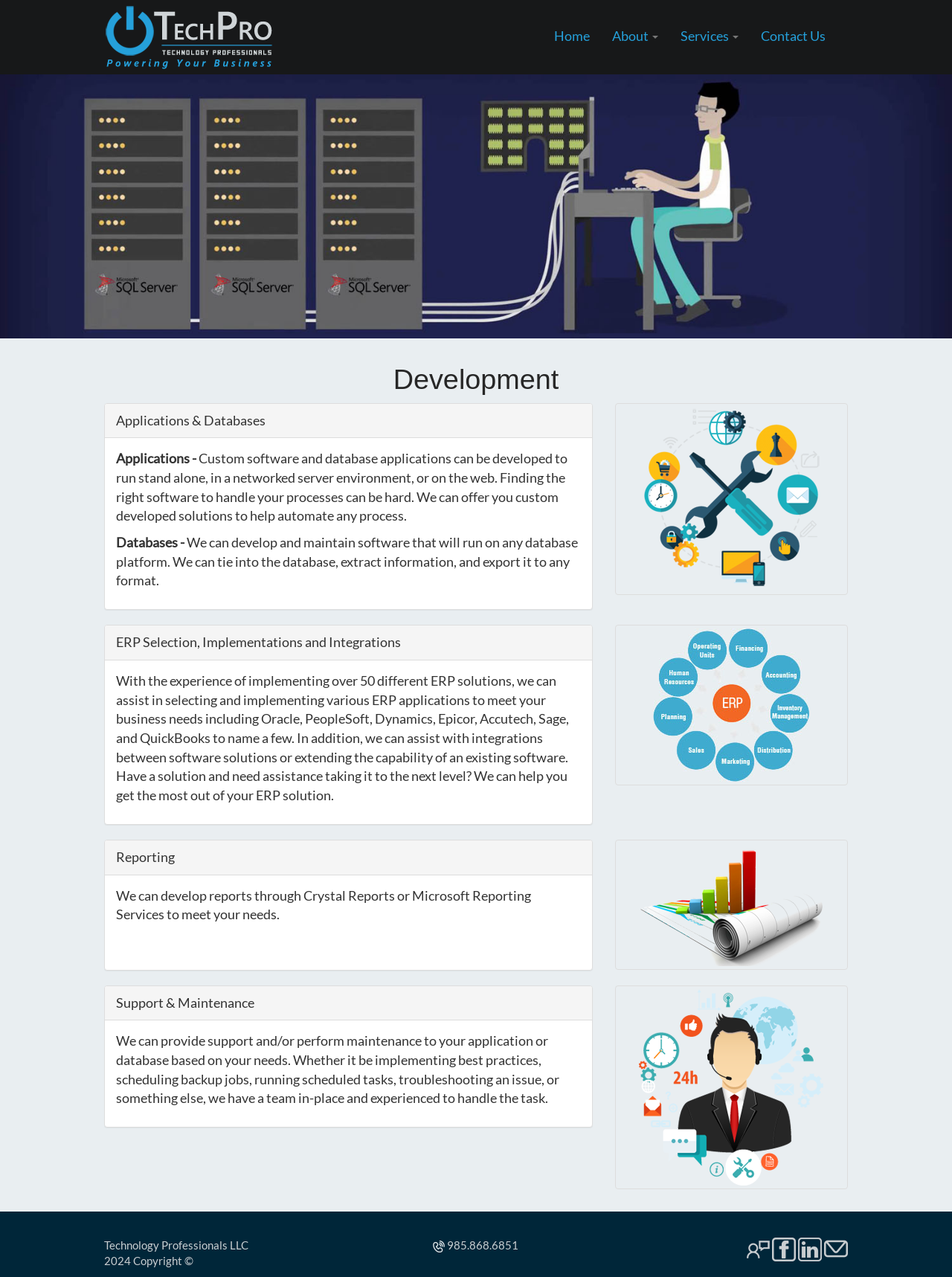Given the element description: "alt="Contact Technology Professionals"", predict the bounding box coordinates of this UI element. The coordinates must be four float numbers between 0 and 1, given as [left, top, right, bottom].

[0.866, 0.972, 0.891, 0.982]